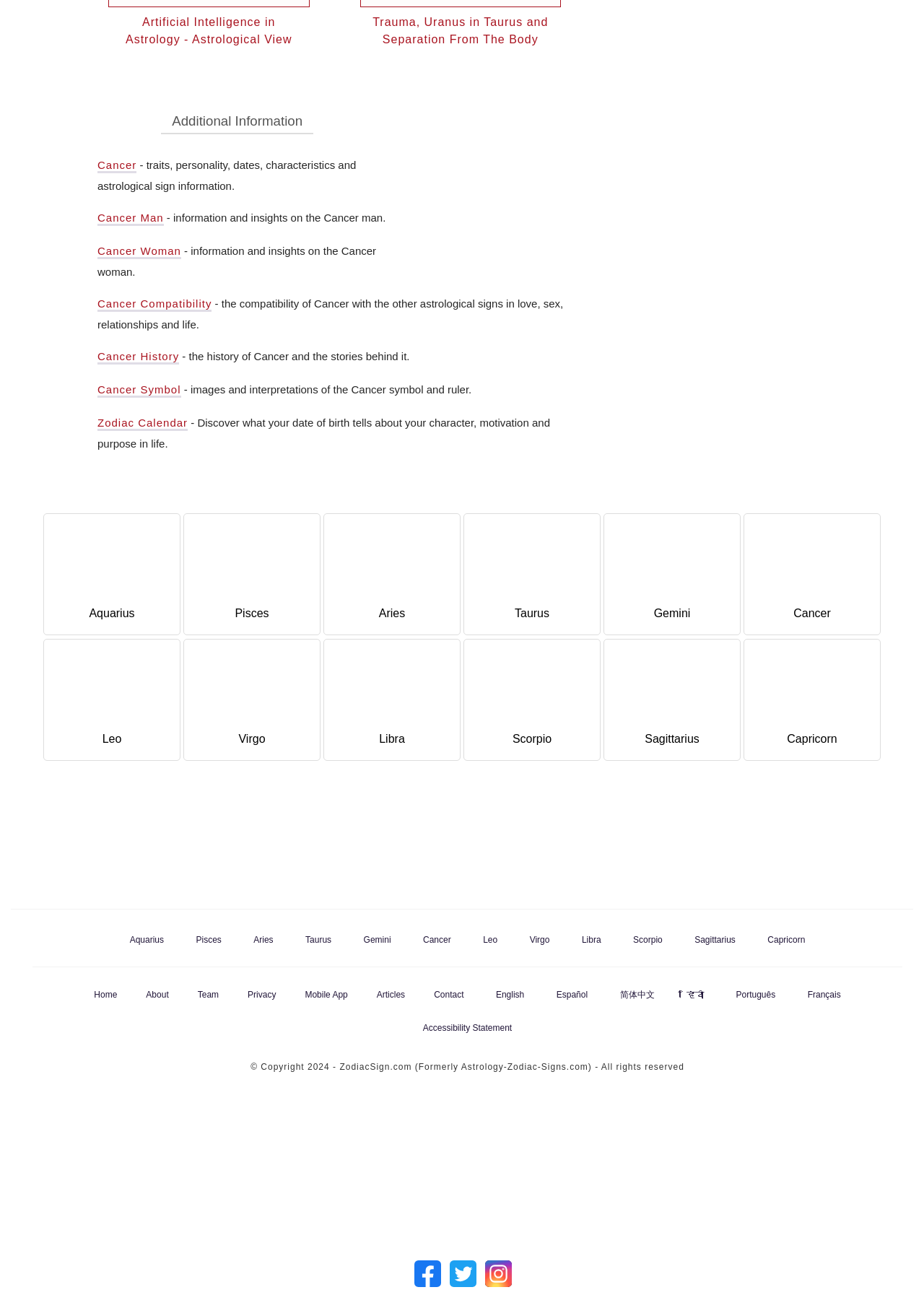Use one word or a short phrase to answer the question provided: 
What is the main topic of this webpage?

Cancer